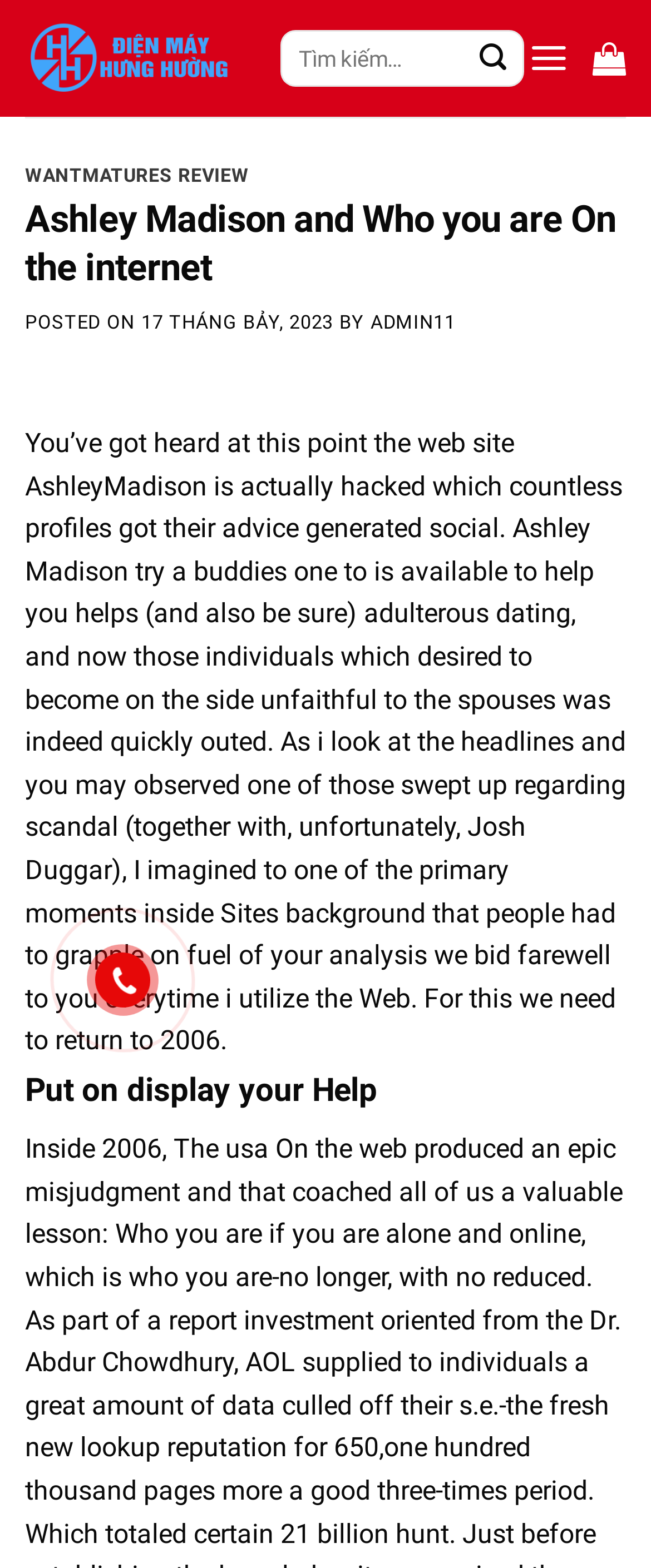Describe all the key features and sections of the webpage thoroughly.

The webpage appears to be a blog post or article discussing the topic of online identity and privacy, specifically referencing the Ashley Madison hacking scandal. 

At the top of the page, there is a logo or image with the text "ĐIỆN MÁY HƯNG HƯỜNG" and a link with the same text. Below this, there is a search bar with a submit button to the right. 

To the right of the search bar, there is a menu link that, when expanded, controls the main menu. Next to the menu link, there is another link with an icon. 

The main content of the page is divided into sections. The first section has a heading "WANTMATURES REVIEW" and another heading "Ashley Madison and Who you are On the internet". Below these headings, there is a paragraph of text discussing the Ashley Madison hacking scandal and its implications for online privacy. 

The text is followed by a section with the date "17 THÁNG BẢY, 2023" and the author's name "ADMIN11". 

Further down the page, there is a section with the heading "Put on display your Help". The rest of the page is filled with a long paragraph of text discussing the importance of online privacy and referencing a report from 2006. 

On the right side of the page, there is a link with the text "Số điện thoại" and an accompanying image.